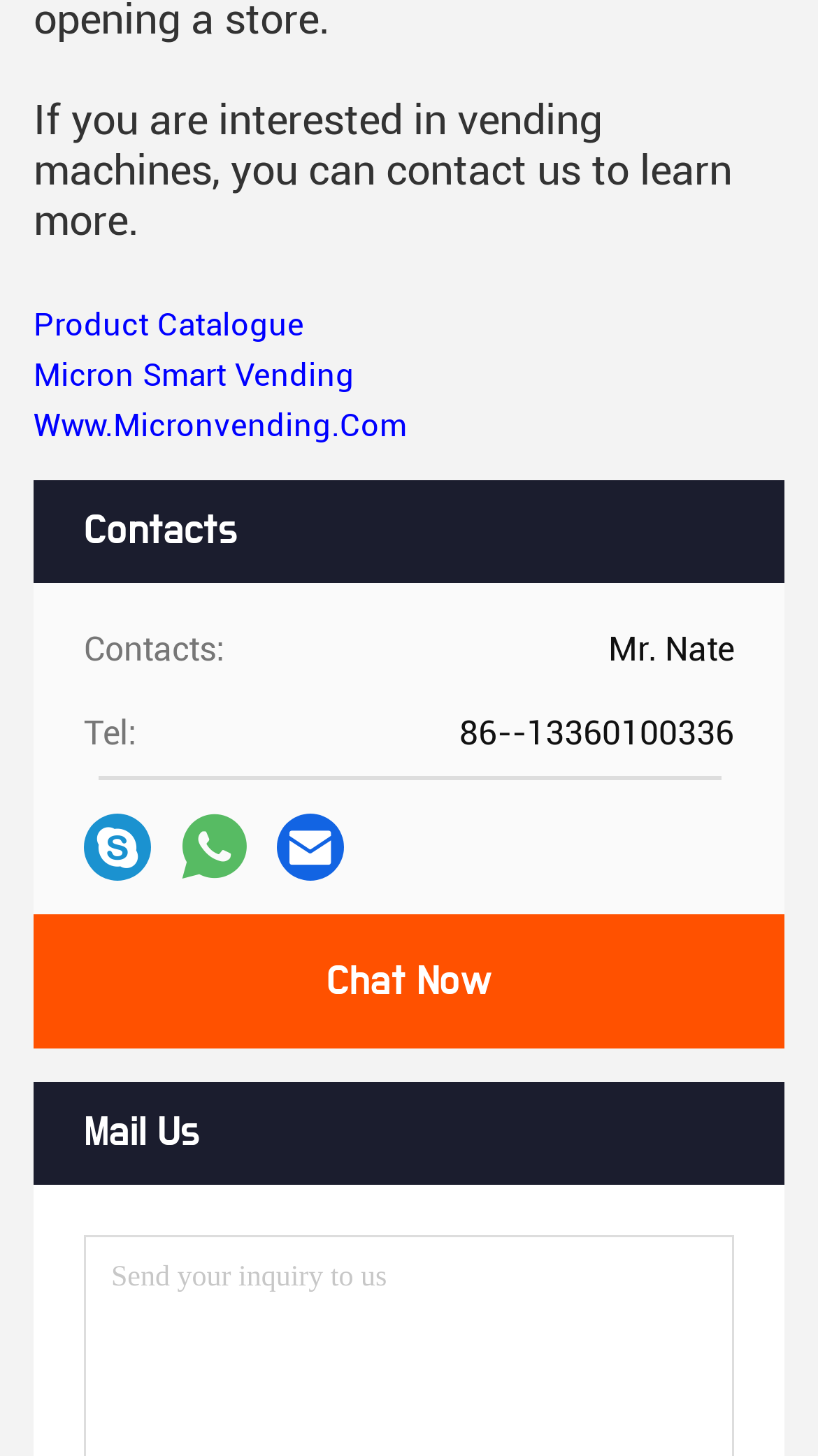Carefully examine the image and provide an in-depth answer to the question: What is the purpose of the 'Chat Now' button?

The 'Chat Now' button is likely used to initiate a chat with the company, allowing users to ask questions or inquire about their products or services.